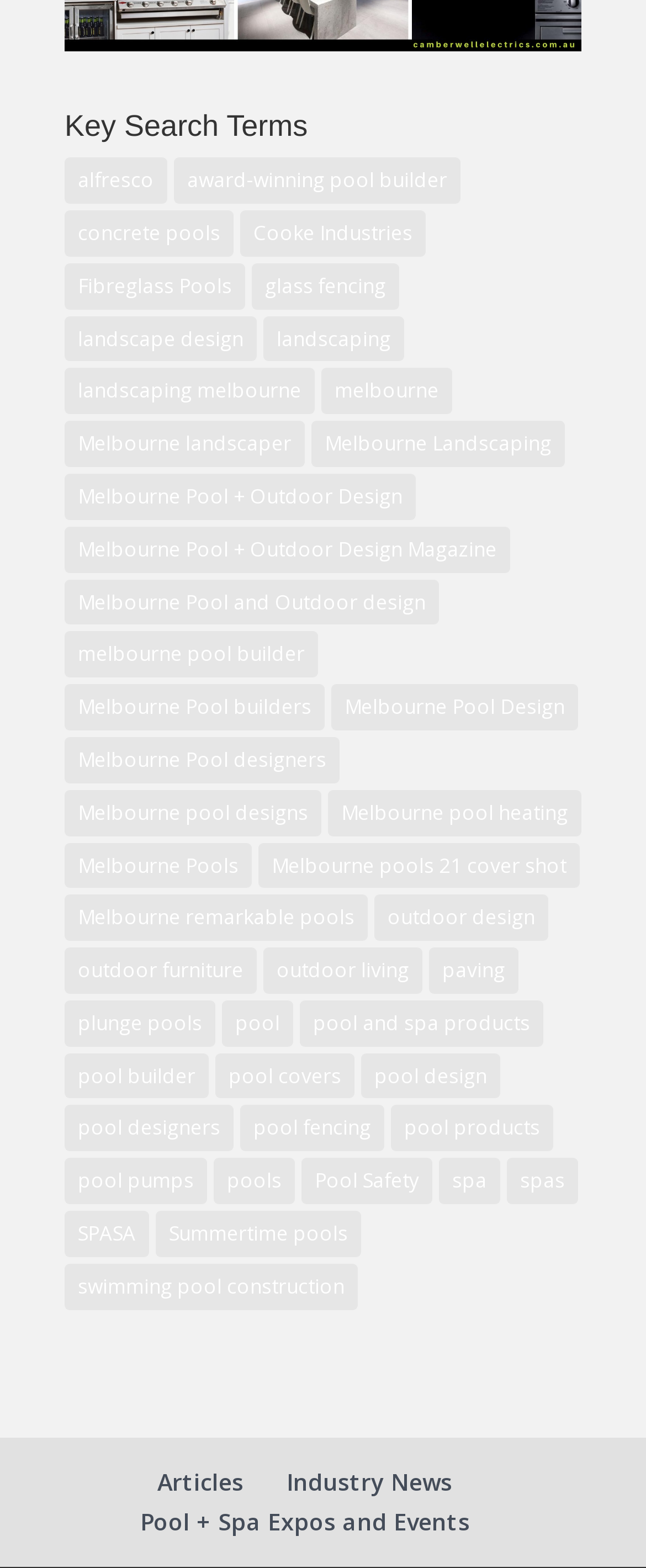Identify the bounding box coordinates necessary to click and complete the given instruction: "Read about 'Pool Safety'".

[0.467, 0.739, 0.669, 0.768]